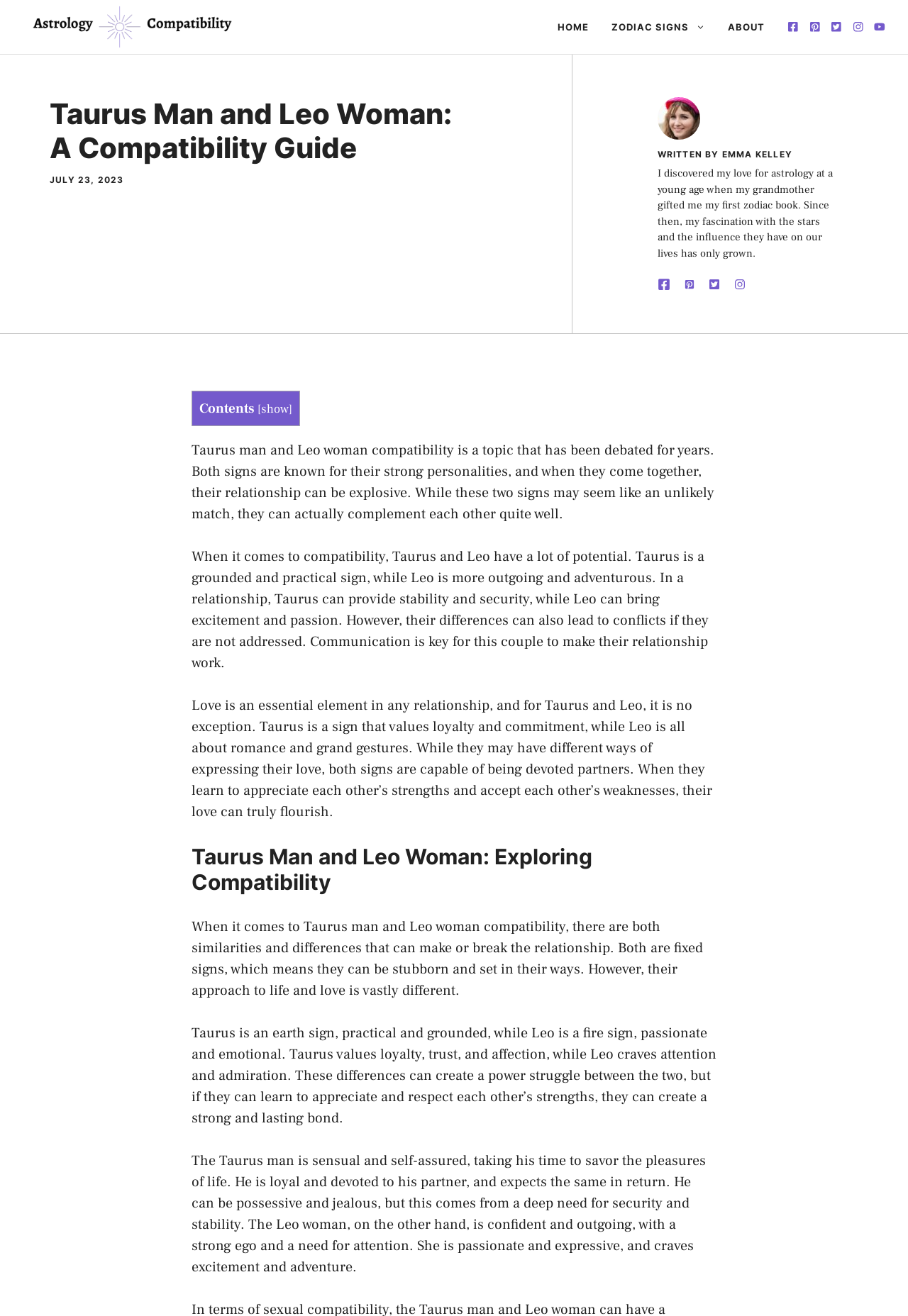Bounding box coordinates are to be given in the format (top-left x, top-left y, bottom-right x, bottom-right y). All values must be floating point numbers between 0 and 1. Provide the bounding box coordinate for the UI element described as: info@hjnutritionist.co.uk

None